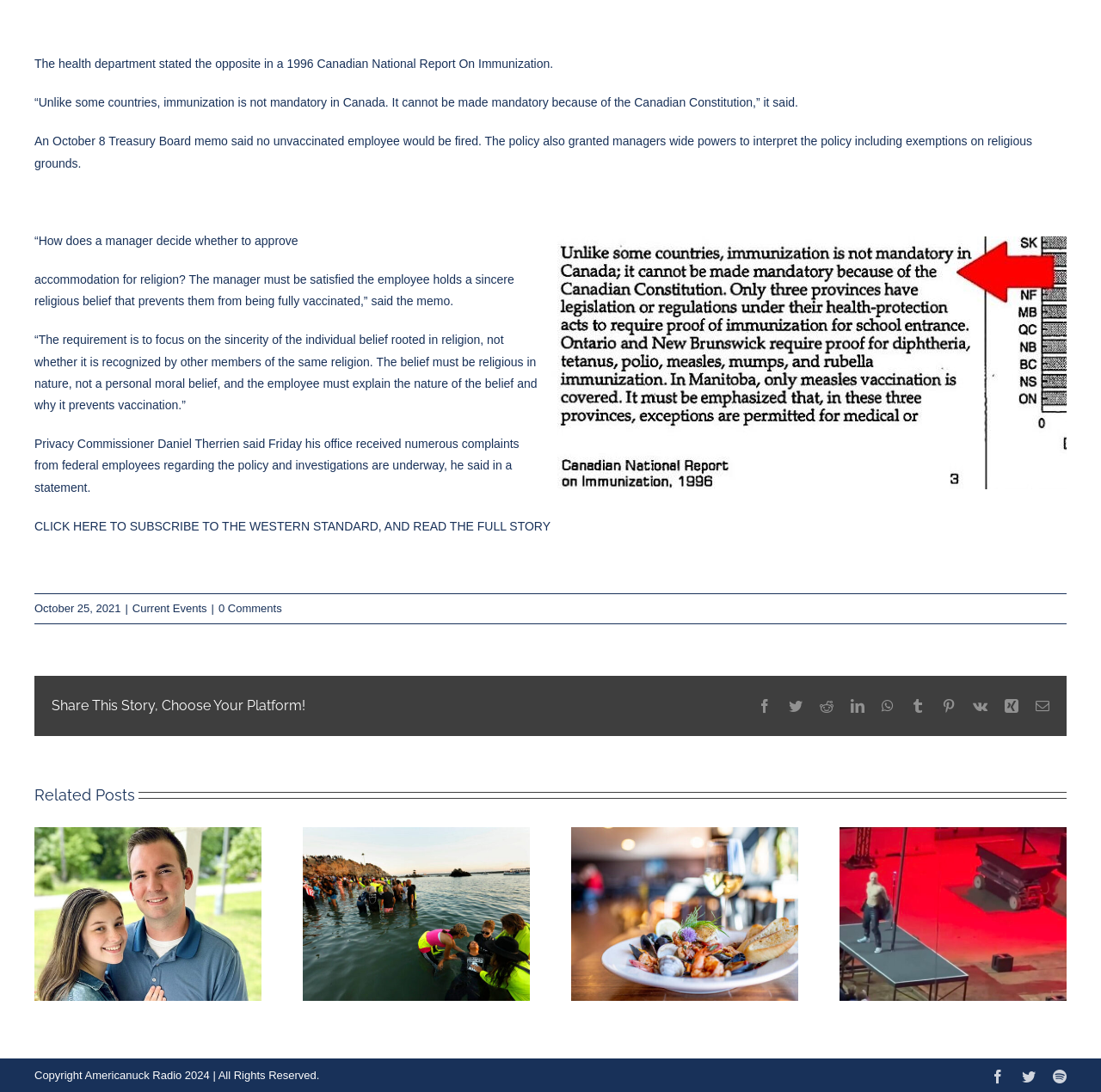Refer to the element description 0 Comments and identify the corresponding bounding box in the screenshot. Format the coordinates as (top-left x, top-left y, bottom-right x, bottom-right y) with values in the range of 0 to 1.

[0.198, 0.551, 0.256, 0.563]